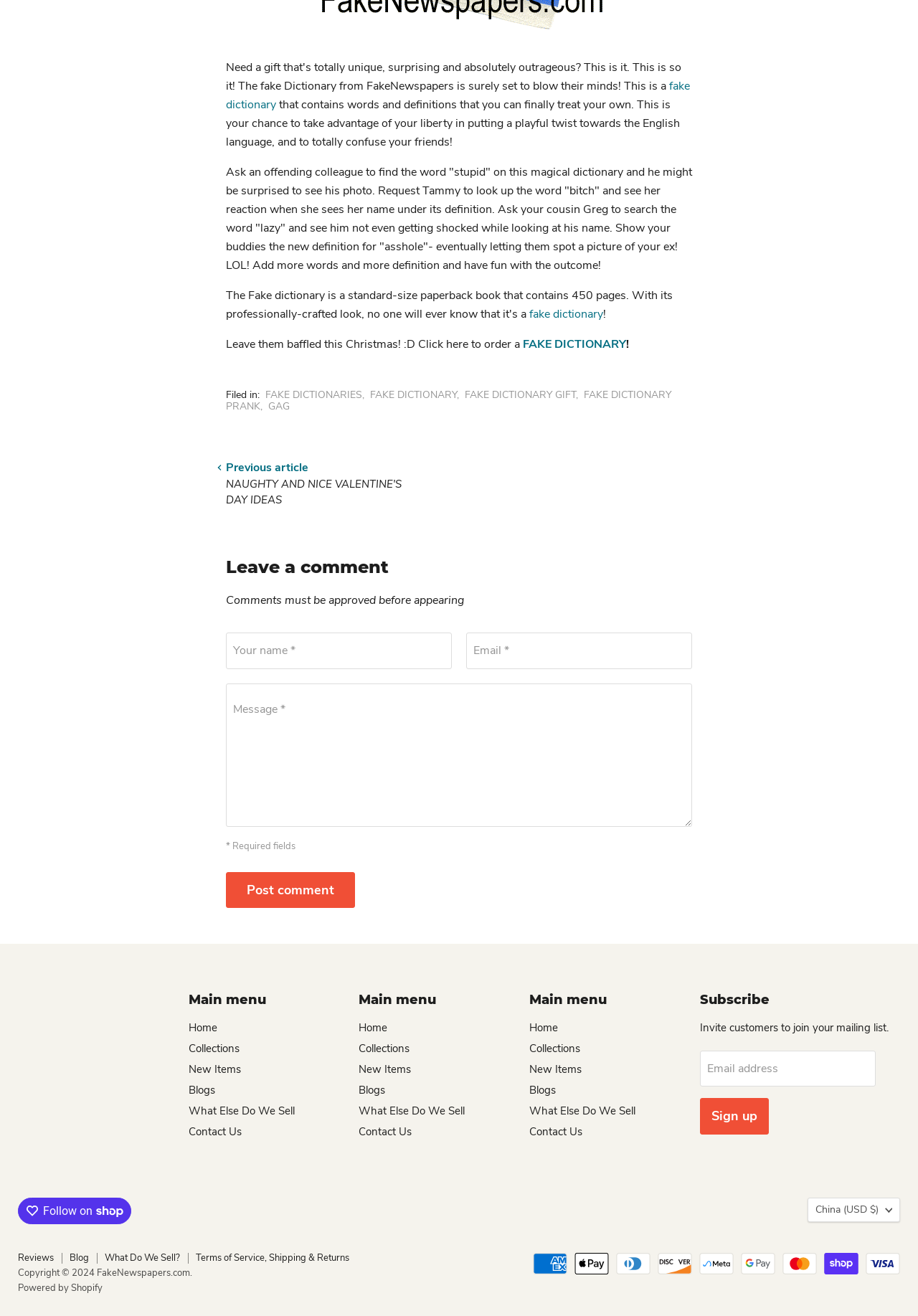Locate the UI element described by Blogs in the provided webpage screenshot. Return the bounding box coordinates in the format (top-left x, top-left y, bottom-right x, bottom-right y), ensuring all values are between 0 and 1.

[0.205, 0.823, 0.234, 0.834]